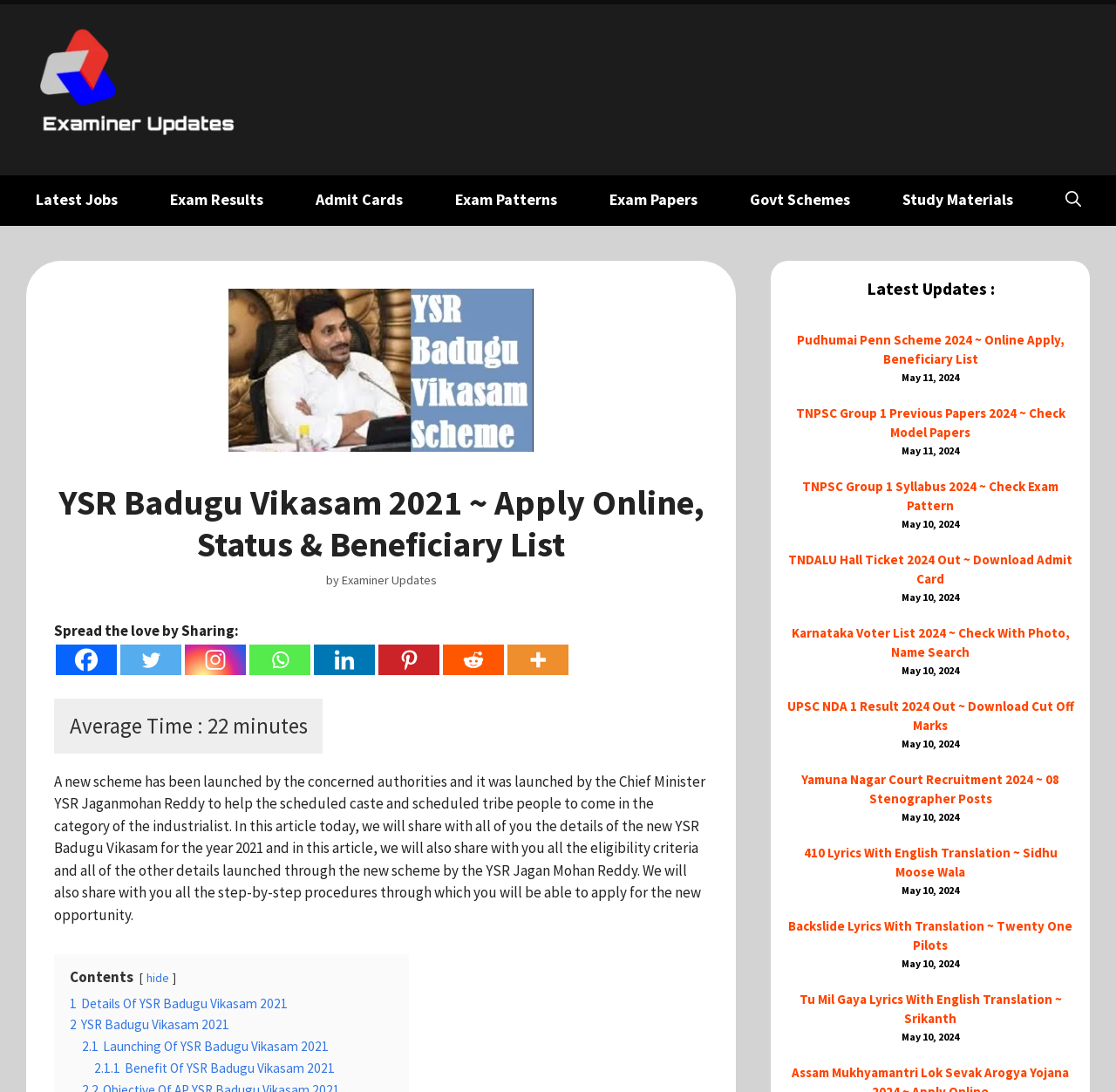Answer with a single word or phrase: 
What is the category of the people targeted by the YSR Badugu Vikasam 2021 scheme?

Scheduled caste and scheduled tribe people